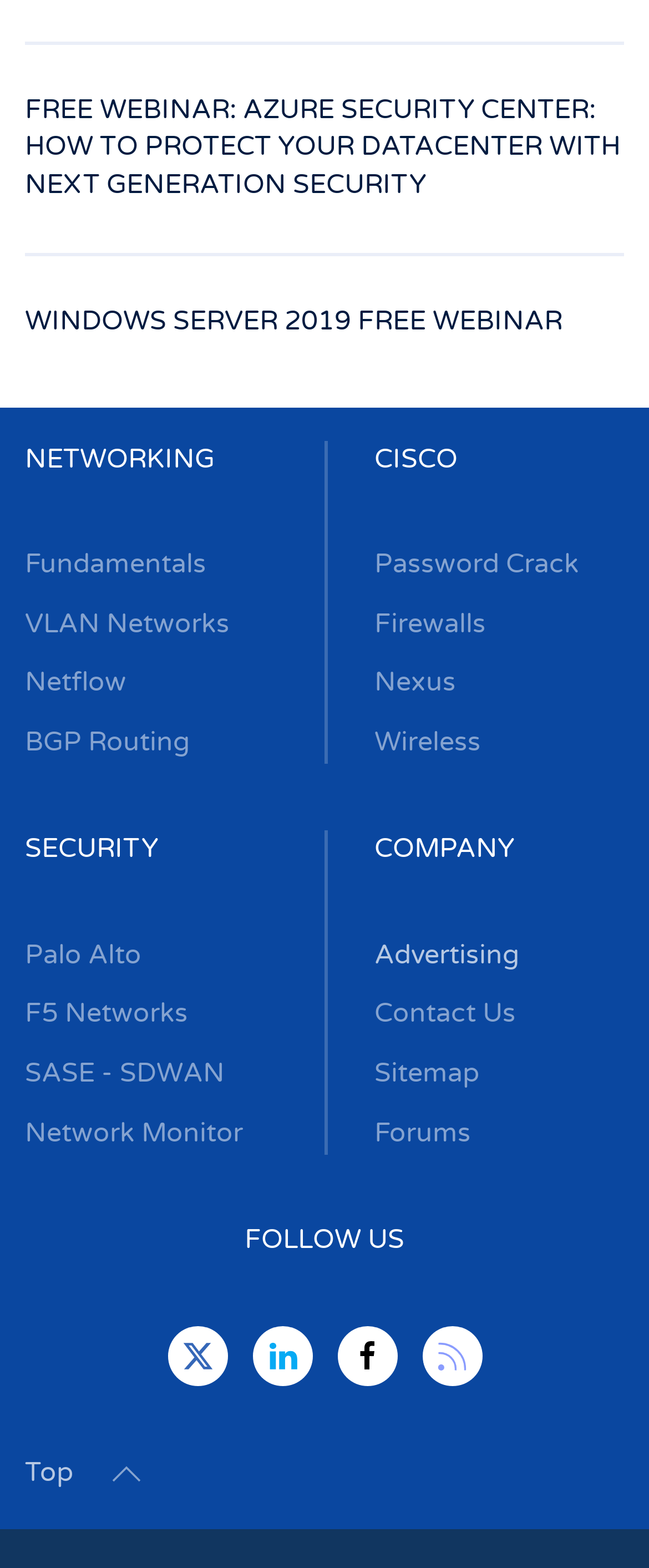Bounding box coordinates must be specified in the format (top-left x, top-left y, bottom-right x, bottom-right y). All values should be floating point numbers between 0 and 1. What are the bounding box coordinates of the UI element described as: Windows Server 2019 Free Webinar

[0.038, 0.194, 0.867, 0.216]